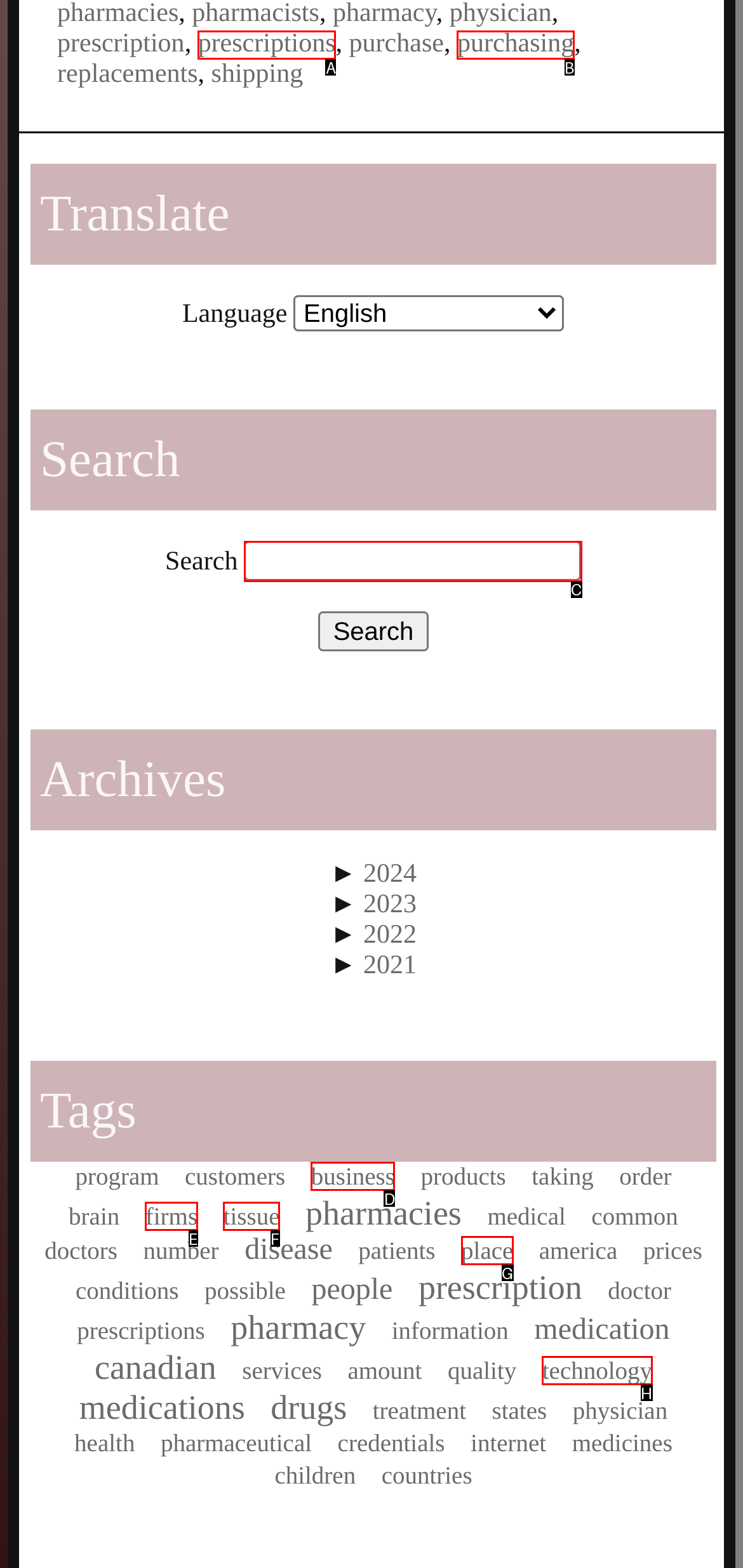Select the correct UI element to complete the task: Search for something
Please provide the letter of the chosen option.

C